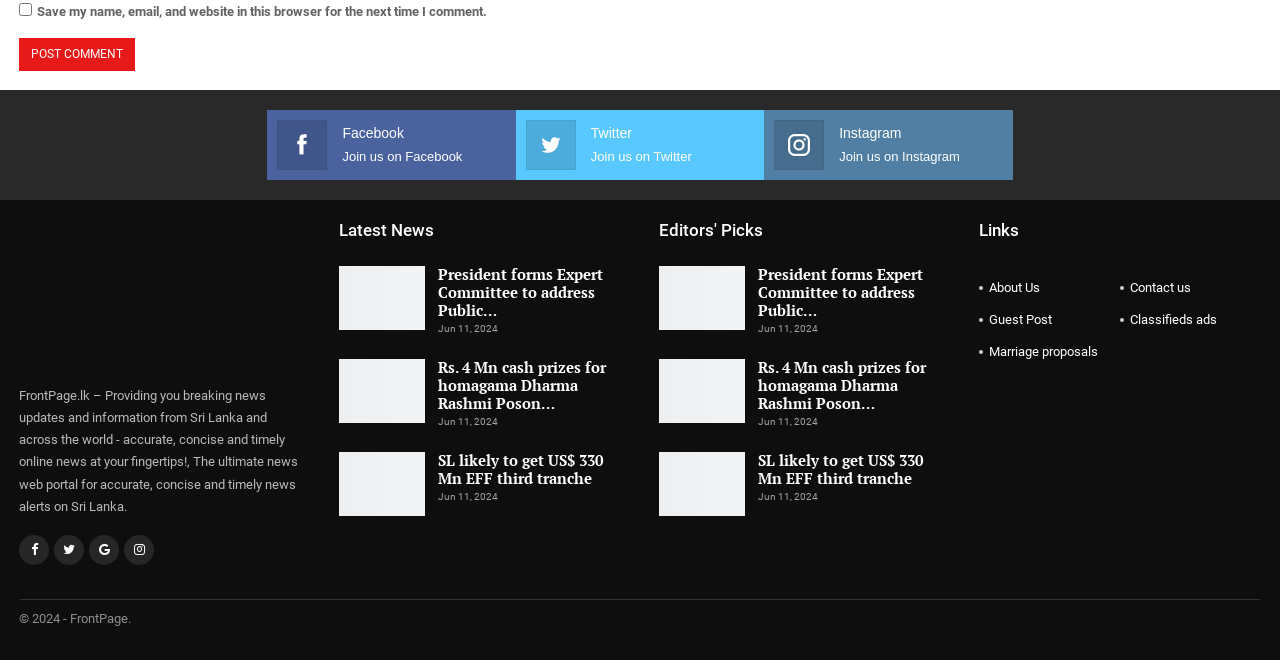Identify the bounding box coordinates of the clickable region required to complete the instruction: "Read the latest news". The coordinates should be given as four float numbers within the range of 0 and 1, i.e., [left, top, right, bottom].

[0.265, 0.334, 0.339, 0.364]